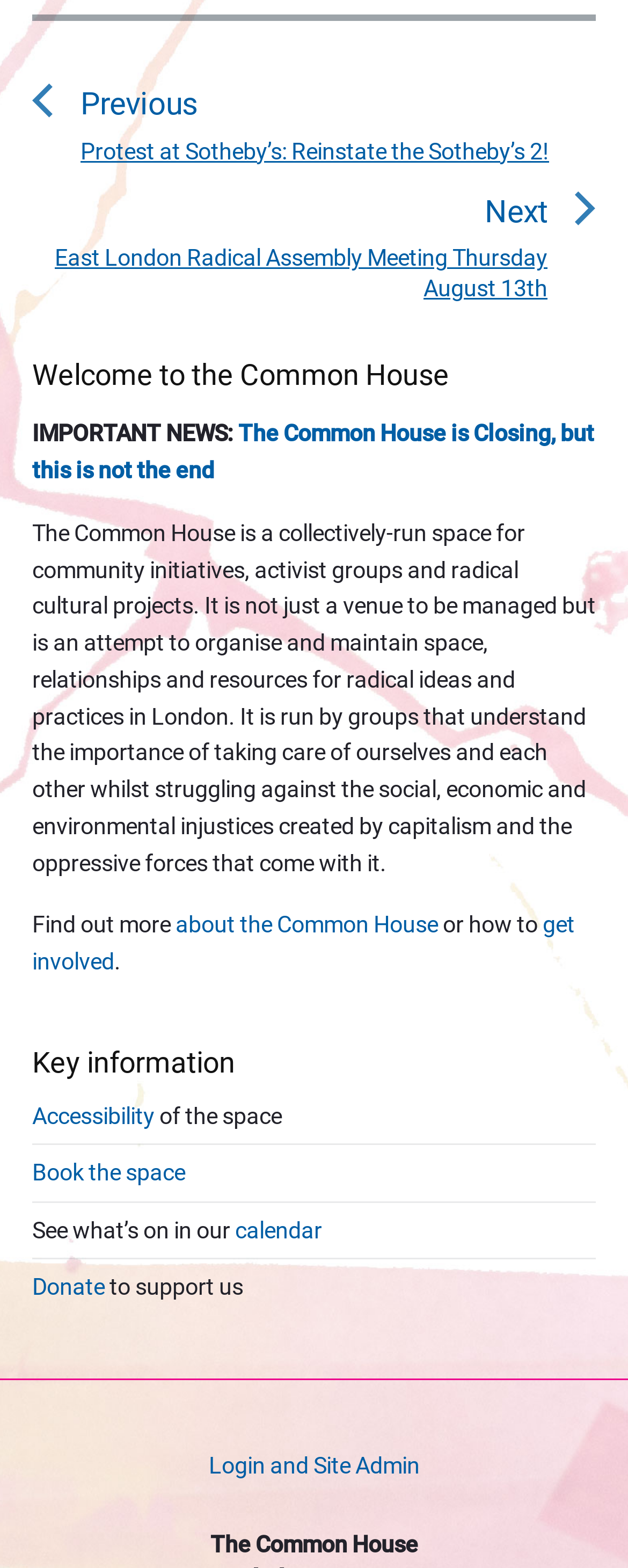Please find the bounding box coordinates of the element that needs to be clicked to perform the following instruction: "Go to previous post". The bounding box coordinates should be four float numbers between 0 and 1, represented as [left, top, right, bottom].

[0.128, 0.047, 0.949, 0.106]